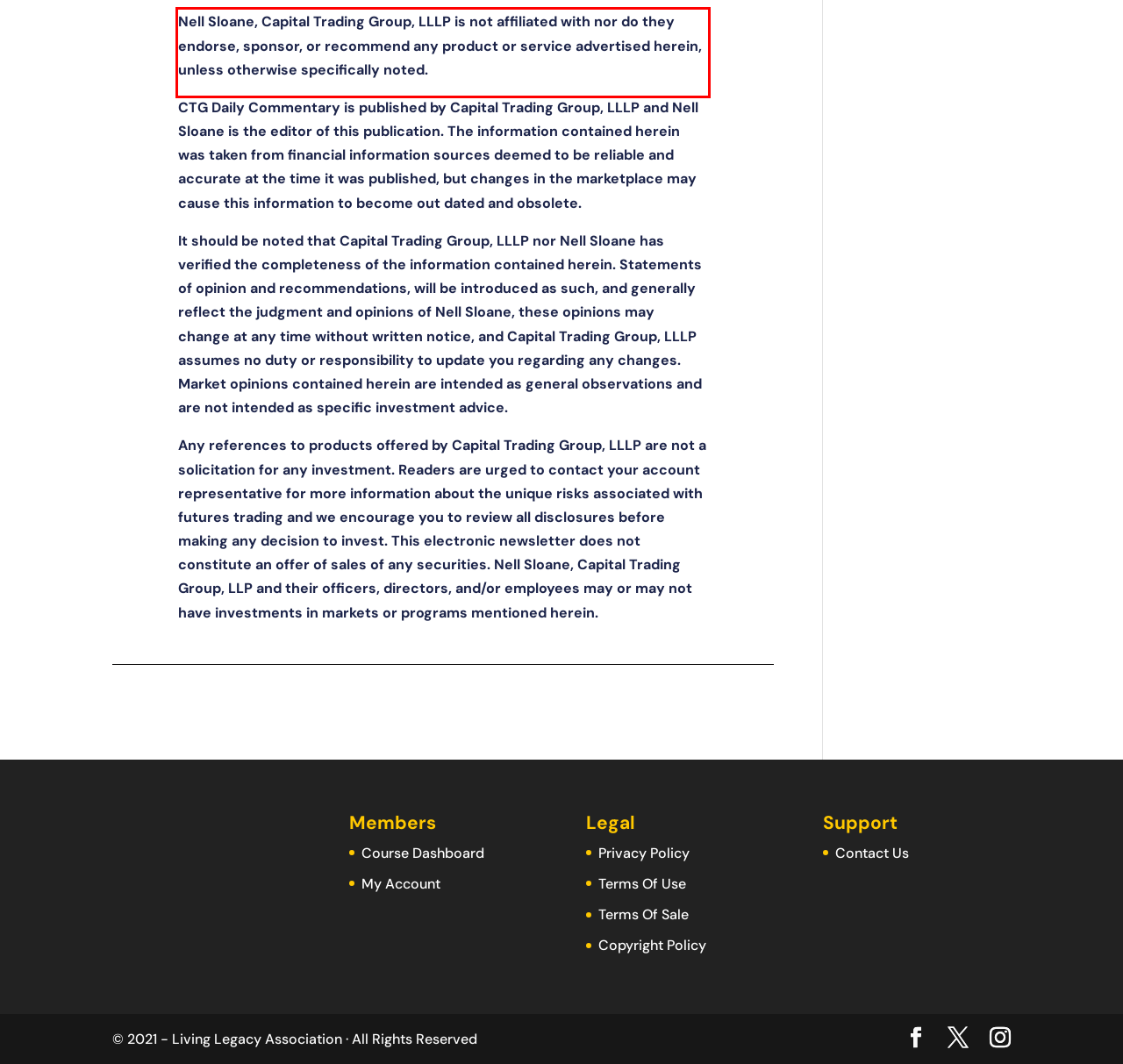Given a screenshot of a webpage, identify the red bounding box and perform OCR to recognize the text within that box.

Nell Sloane, Capital Trading Group, LLLP is not affiliated with nor do they endorse, sponsor, or recommend any product or service advertised herein, unless otherwise specifically noted.